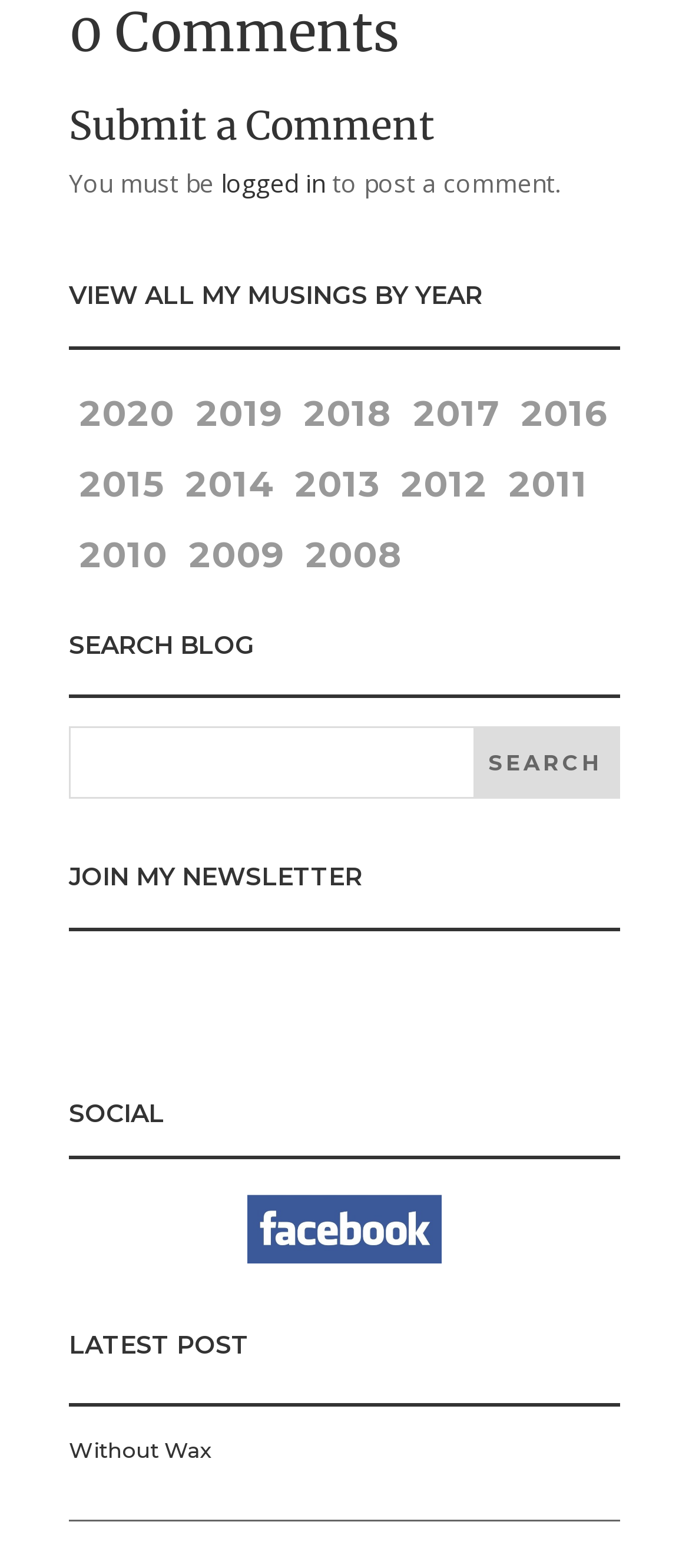Using details from the image, please answer the following question comprehensively:
What is the latest post about?

The webpage has a section labeled 'LATEST POST' and it contains an article with a heading 'Without Wax'. This suggests that the latest post on the blog is about the topic 'Without Wax'.